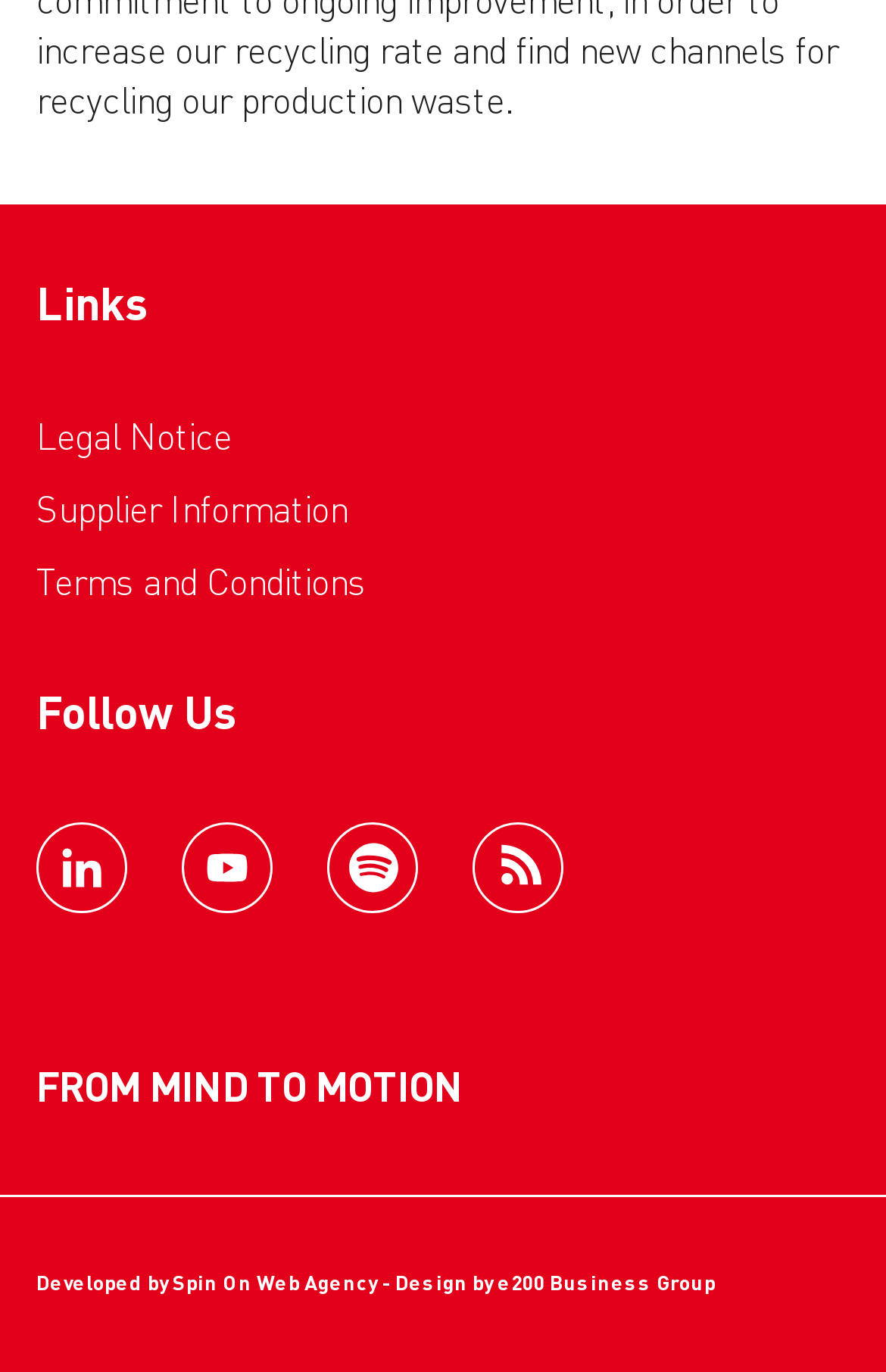Could you find the bounding box coordinates of the clickable area to complete this instruction: "Explore Spin On Web Agency"?

[0.195, 0.956, 0.426, 0.971]